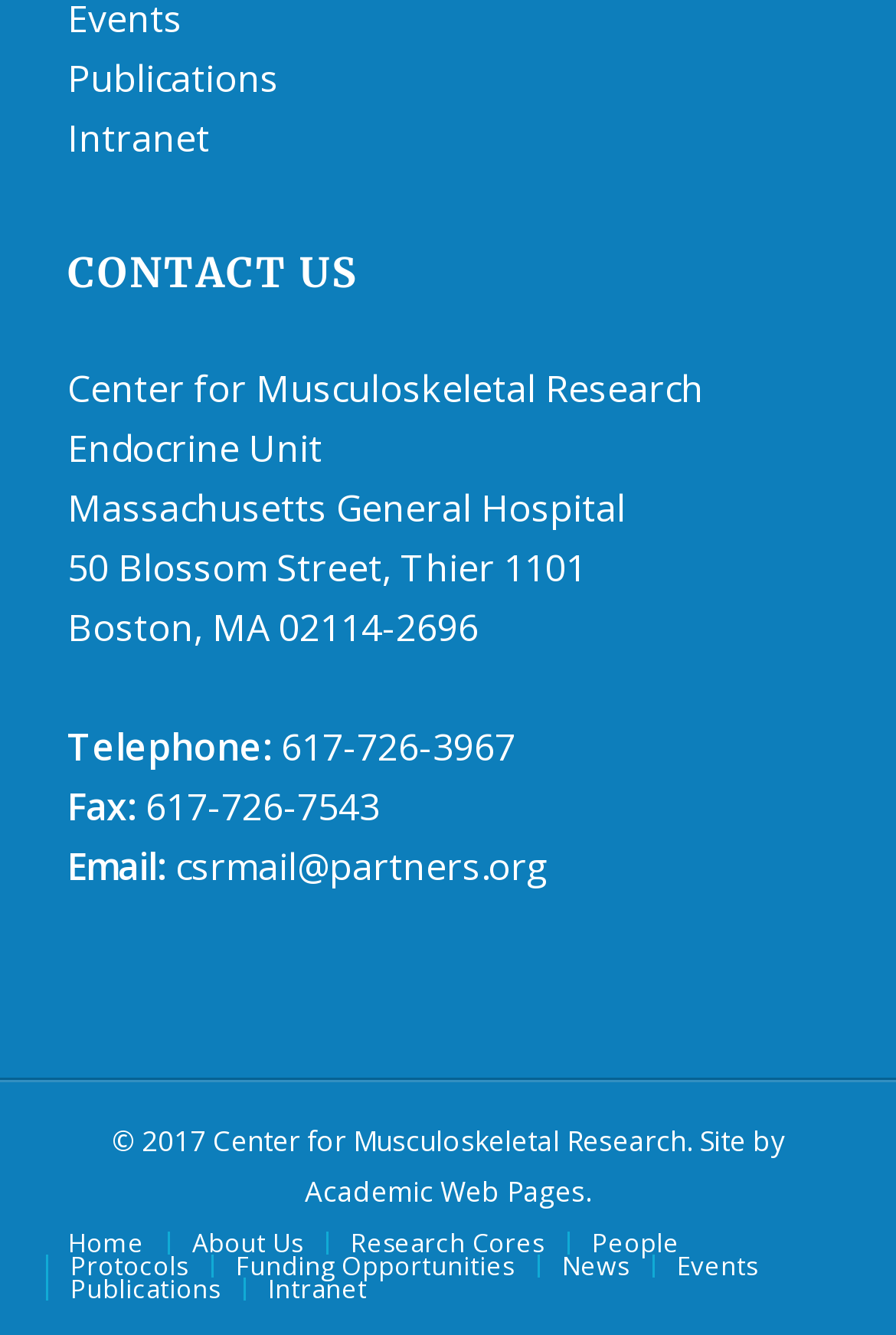Please examine the image and provide a detailed answer to the question: What is the fax number?

I found the answer by looking at the StaticText element with the text 'Fax:' and the adjacent StaticText element with the text '617-726-7543' which is located at coordinates [0.152, 0.585, 0.424, 0.623]. This text is likely to be the fax number.